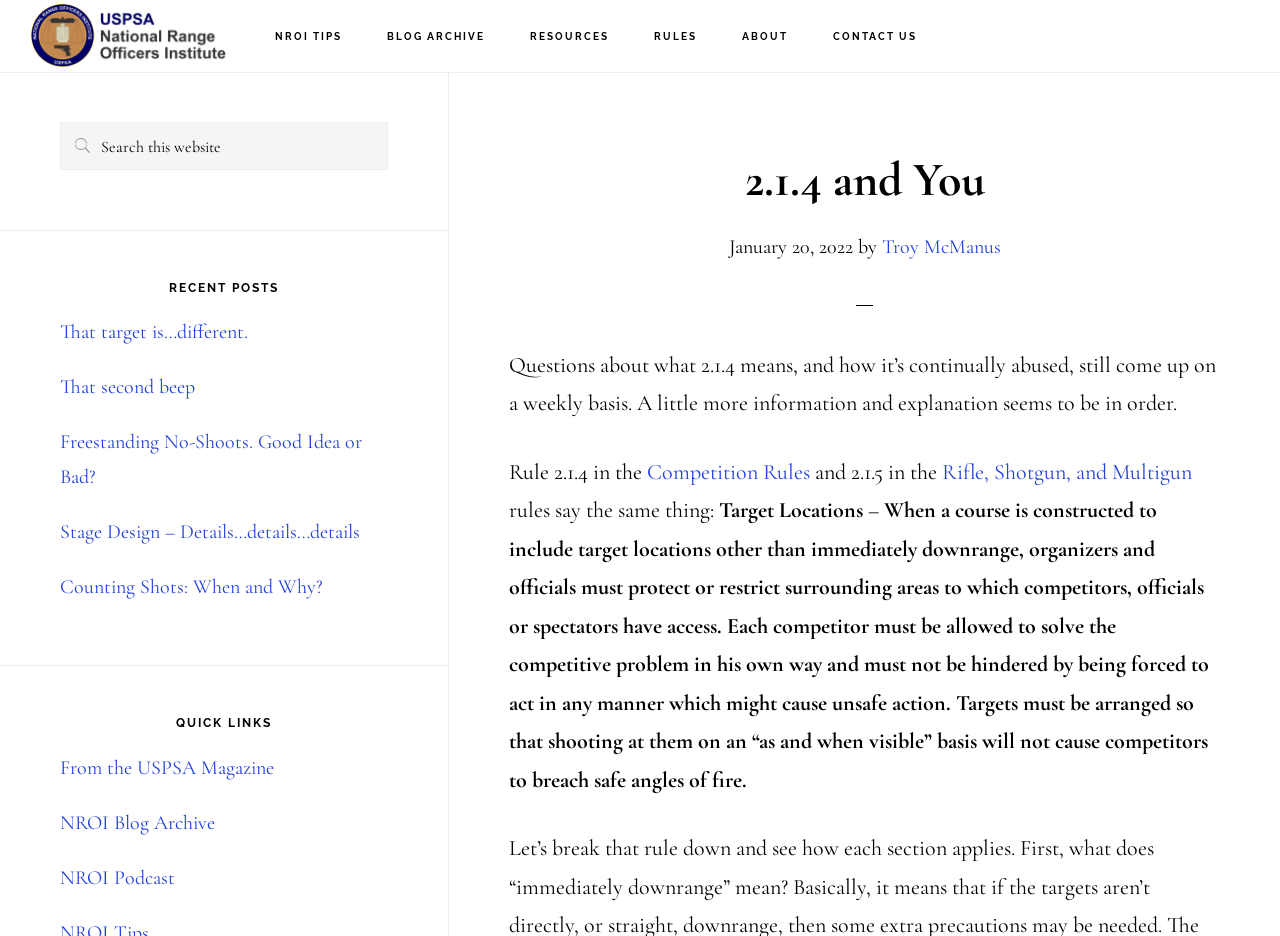Create an elaborate caption that covers all aspects of the webpage.

This webpage is about the National Rifle Organization of America (NROI) and specifically focuses on Rule 2.1.4. At the top left corner, there are two links to skip to main content and primary sidebar. Next to them is a link to the NROI.ORG website. 

Below these links, there is a main navigation menu with six links: NROI TIPS, BLOG ARCHIVE, RESOURCES, RULES, ABOUT, and CONTACT US. 

The main content area is divided into two sections. The first section has a heading "2.1.4 and You" and a subheading "Questions about what 2.1.4 means, and how it’s continually abused, still come up on a weekly basis. A little more information and explanation seems to be in order." Below this, there is a paragraph explaining Rule 2.1.4, which is about target locations and safe angles of fire in competitive shooting.

On the right side of the main content area, there is a search box with a button labeled "Search" and a heading "RECENT POSTS" followed by five links to recent blog posts. Below these links, there is another heading "QUICK LINKS" with three links to related resources.

Overall, this webpage provides information and resources related to Rule 2.1.4 and competitive shooting, with a focus on the NROI organization.